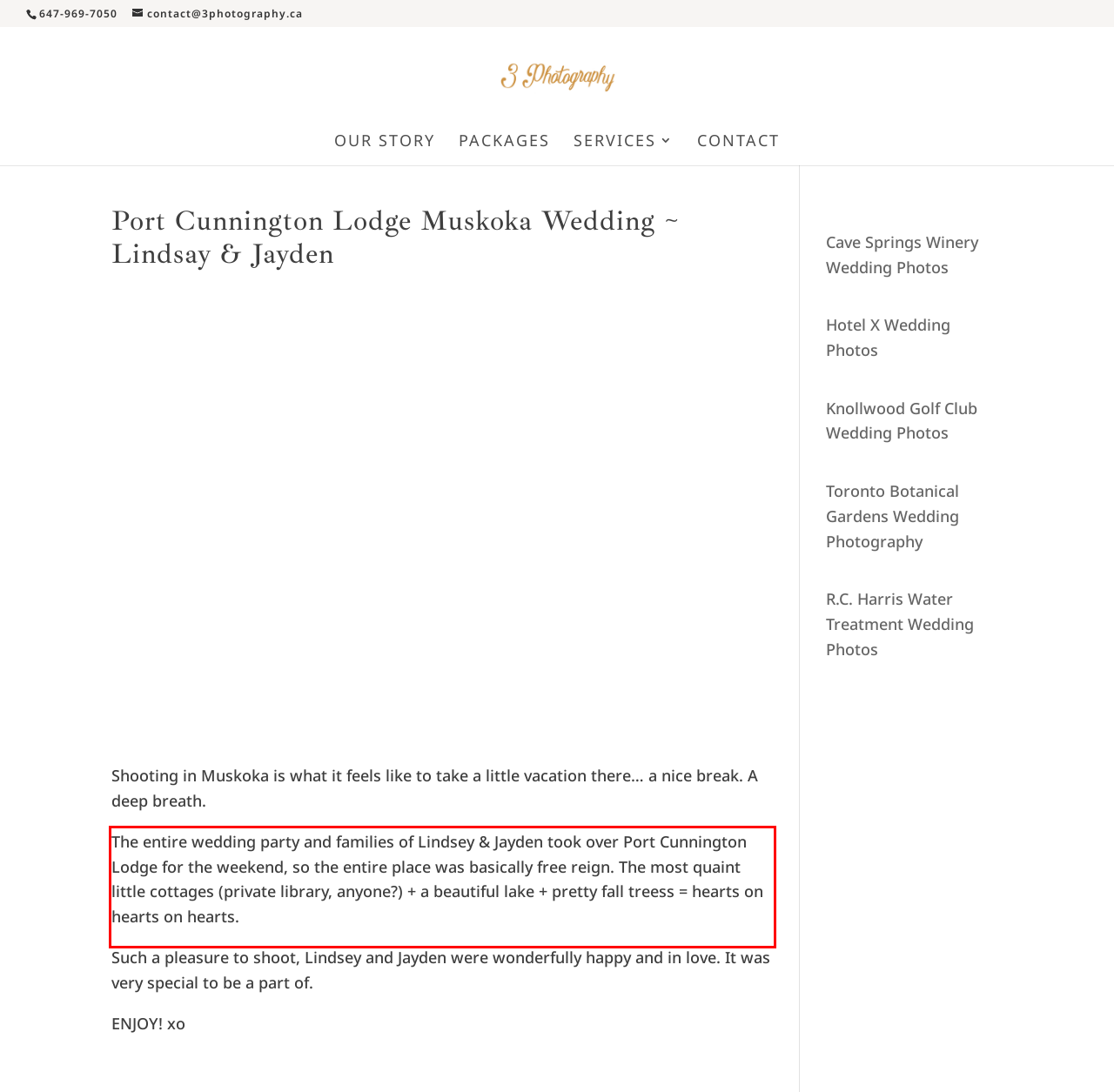Perform OCR on the text inside the red-bordered box in the provided screenshot and output the content.

The entire wedding party and families of Lindsey & Jayden took over Port Cunnington Lodge for the weekend, so the entire place was basically free reign. The most quaint little cottages (private library, anyone?) + a beautiful lake + pretty fall treess = hearts on hearts on hearts.